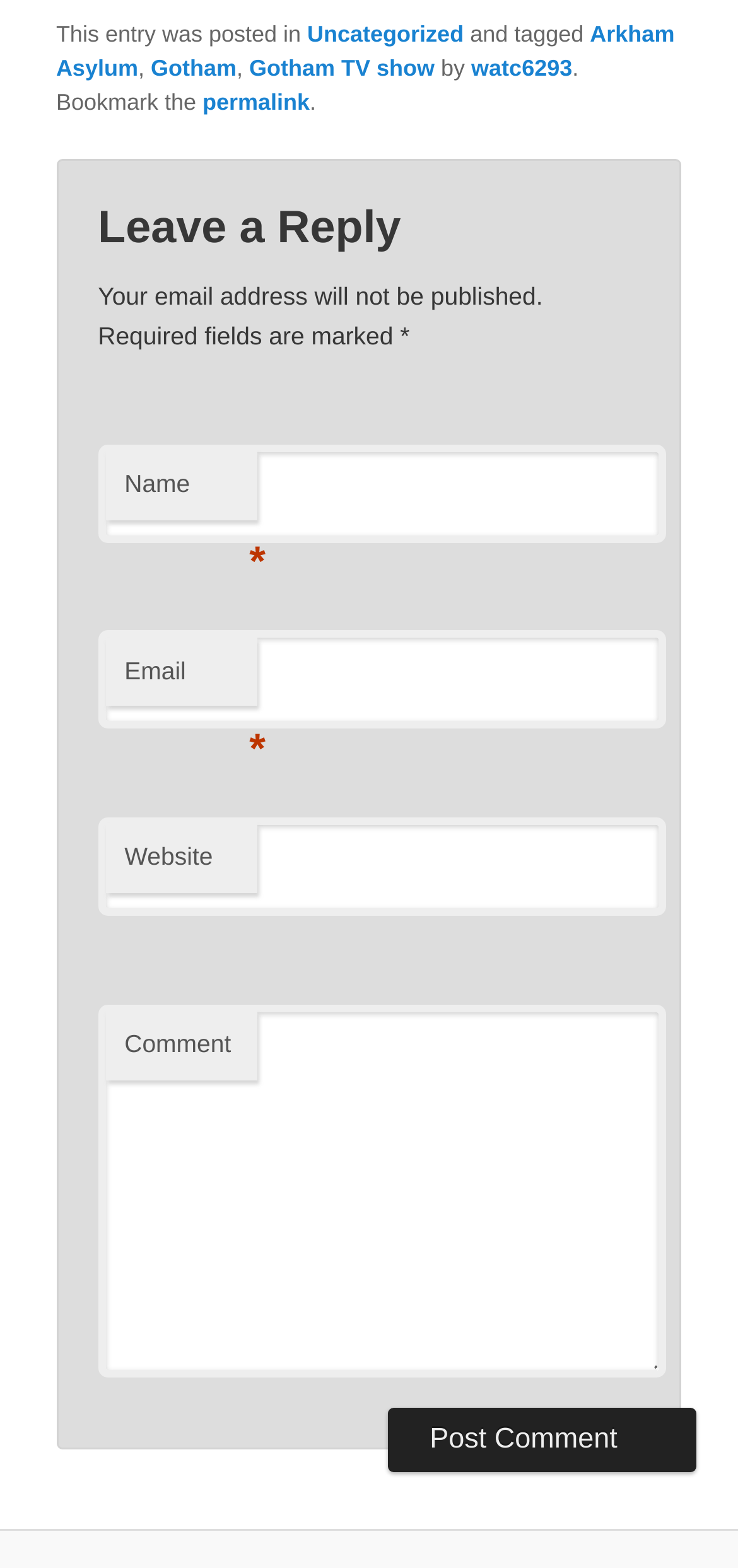Please determine the bounding box coordinates of the element to click on in order to accomplish the following task: "Enter your name". Ensure the coordinates are four float numbers ranging from 0 to 1, i.e., [left, top, right, bottom].

[0.133, 0.283, 0.902, 0.346]